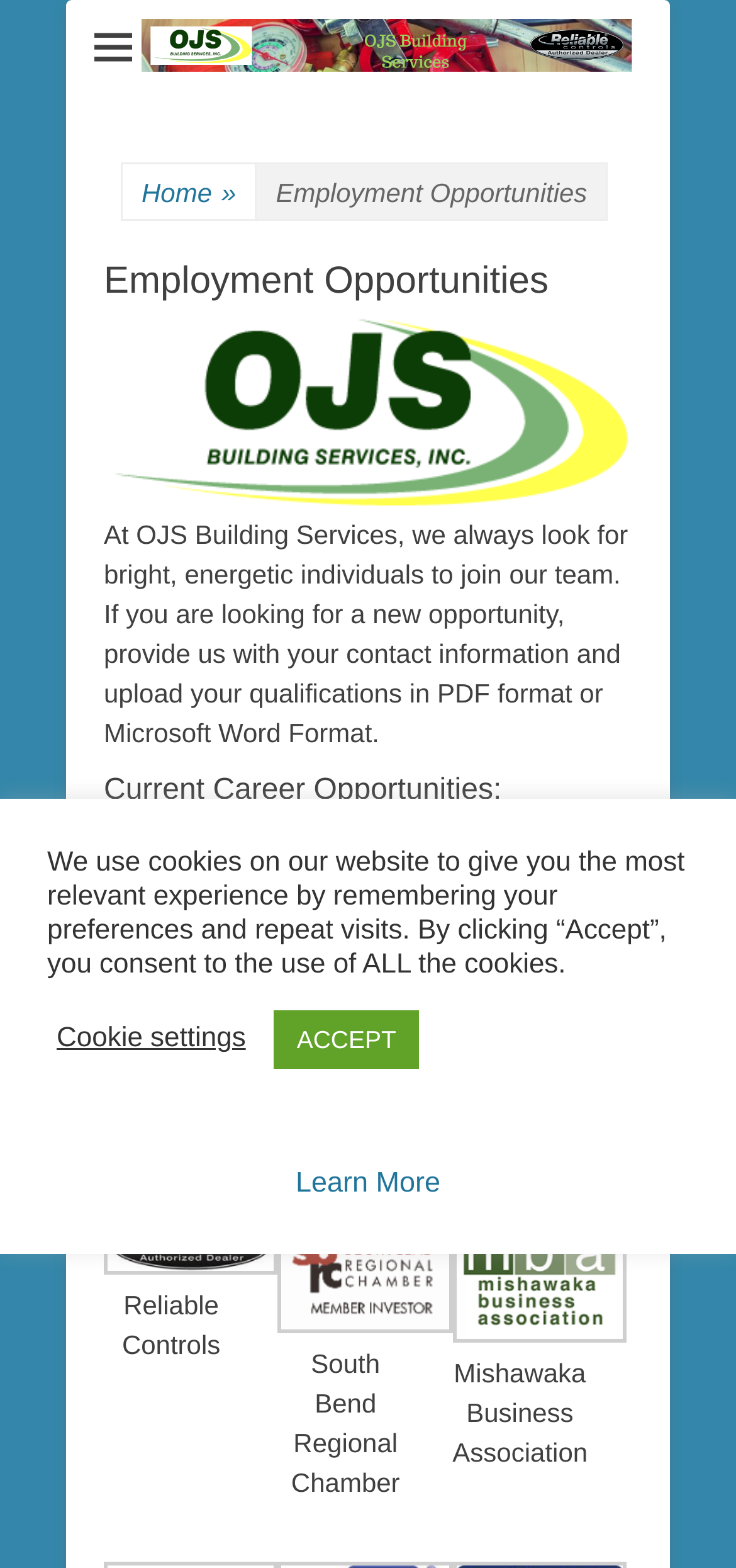Please identify the bounding box coordinates of the clickable area that will allow you to execute the instruction: "Upload your qualifications".

[0.141, 0.331, 0.853, 0.477]